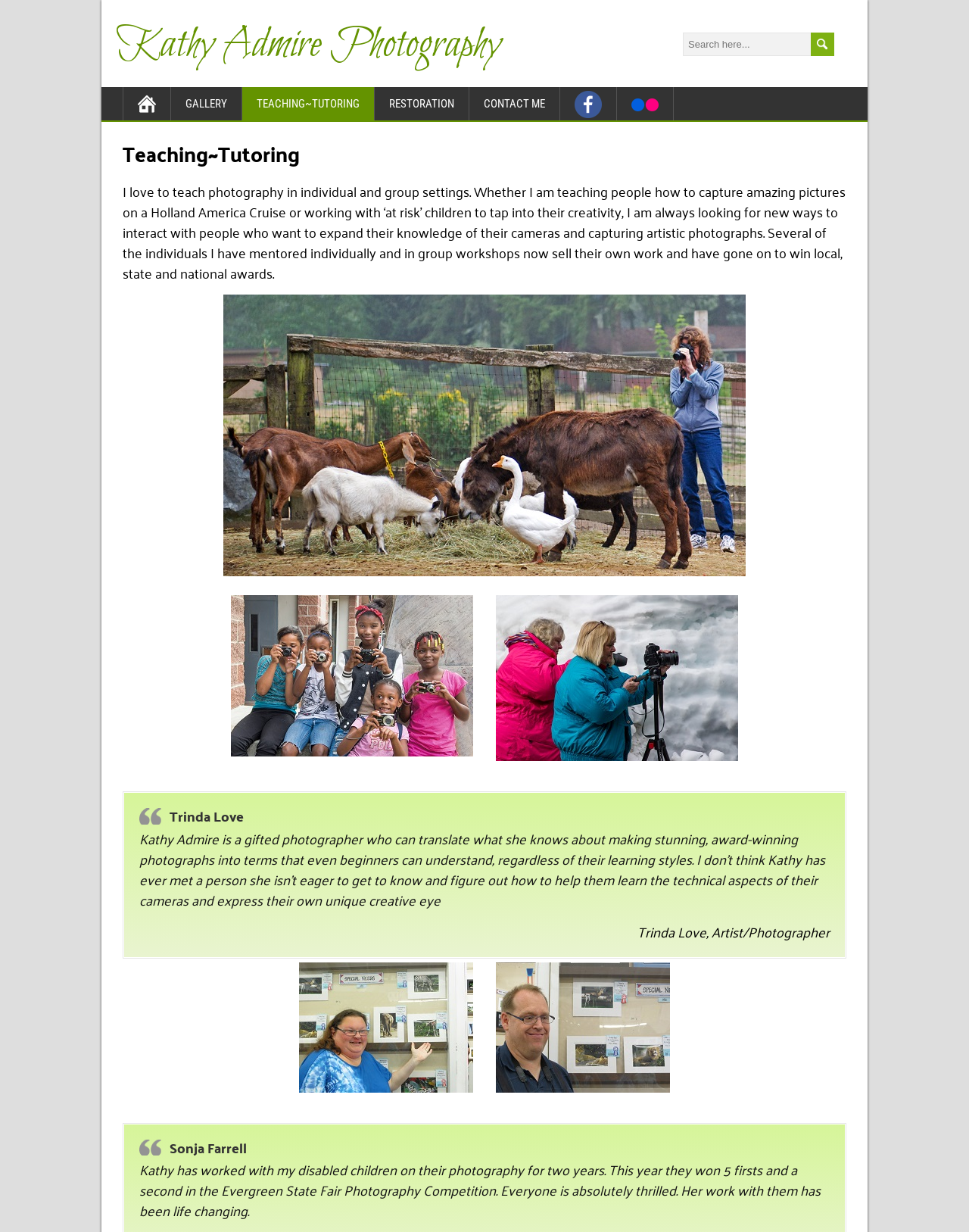Please identify the bounding box coordinates for the region that you need to click to follow this instruction: "Contact Kathy Admire".

[0.484, 0.071, 0.578, 0.098]